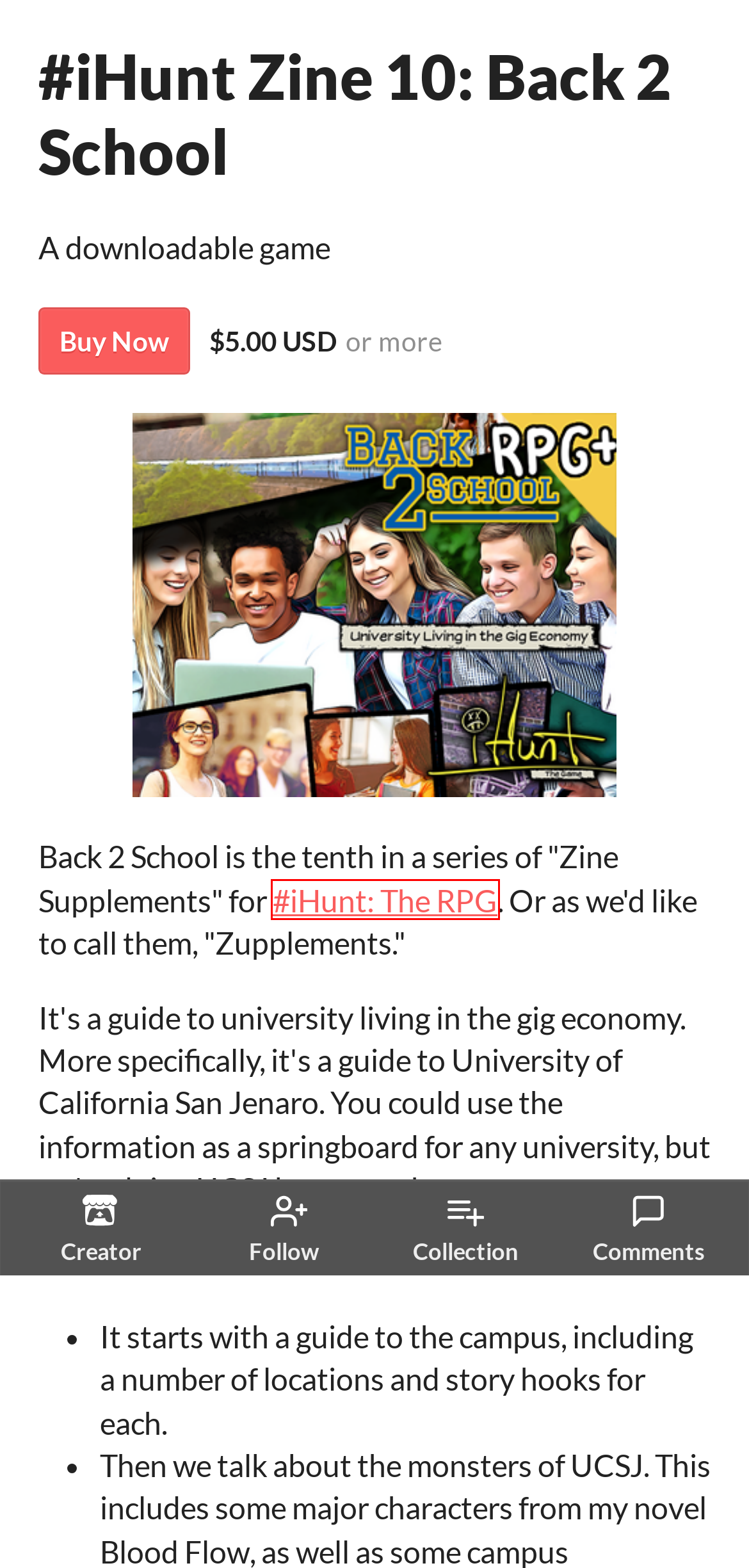You have a screenshot of a webpage with a red rectangle bounding box around a UI element. Choose the best description that matches the new page after clicking the element within the bounding box. The candidate descriptions are:
A. DriveThruRPG
B. Games like #iHunt Zine 10: Back 2 School - itch.io
C. Log in - itch.io
D. Top physical games - itch.io
E. Machine Age Productions - itch.io
F. Download the latest indie games - itch.io
G. Purchase #iHunt Zine 10: Back 2 School by Machine Age Productions - itch.io
H. Top physical games $5 or less - itch.io

A